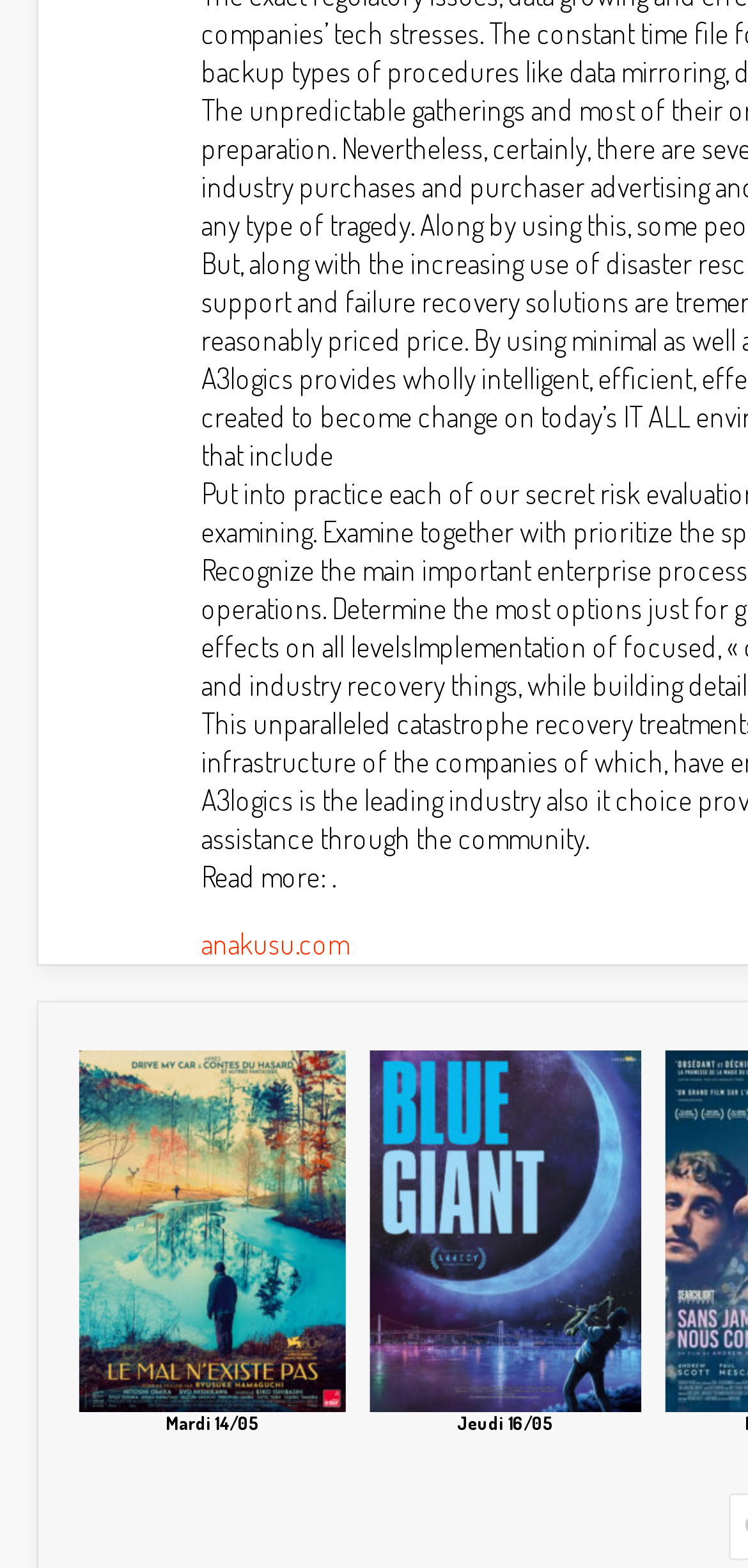Using the provided description Send, find the bounding box coordinates for the UI element. Provide the coordinates in (top-left x, top-left y, bottom-right x, bottom-right y) format, ensuring all values are between 0 and 1.

None